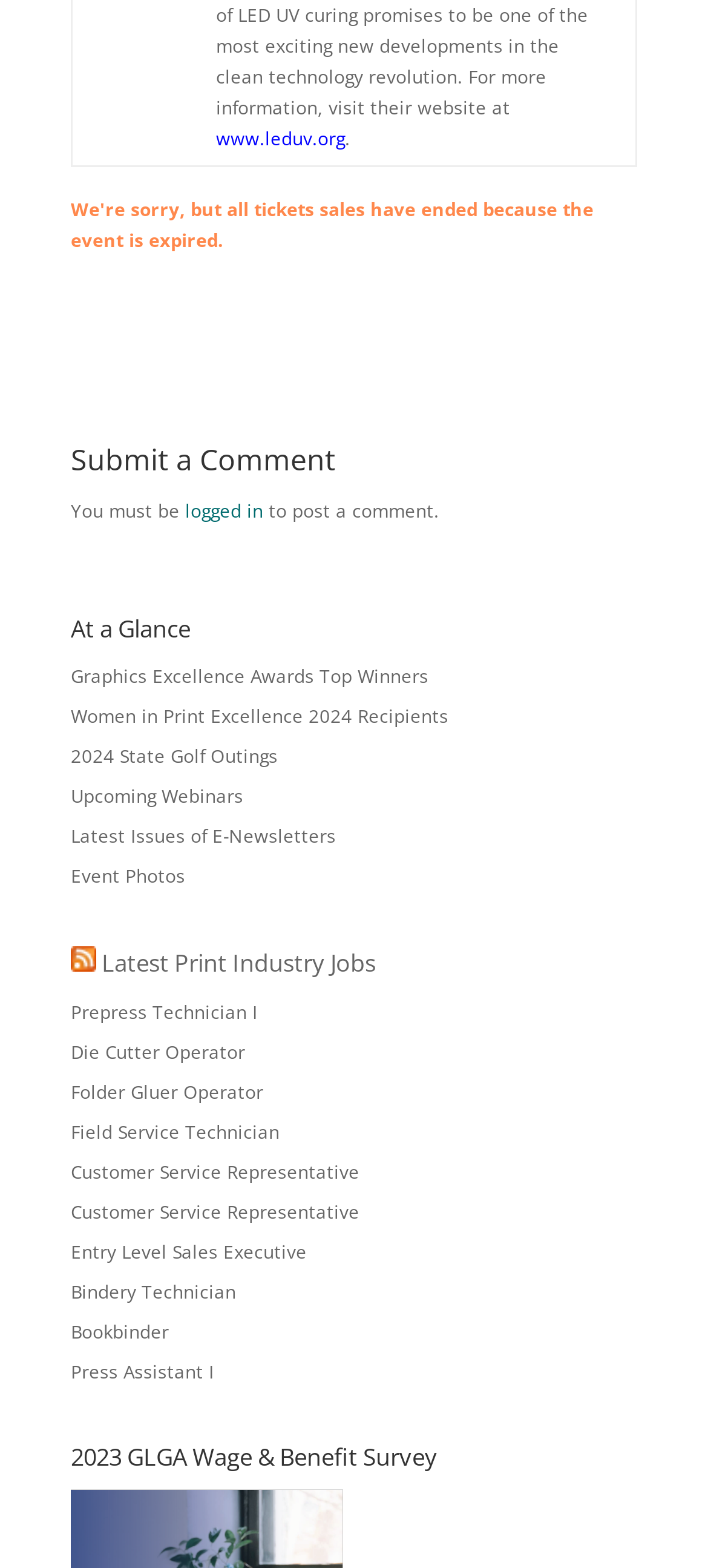Please identify the coordinates of the bounding box that should be clicked to fulfill this instruction: "View latest print industry jobs".

[0.144, 0.604, 0.531, 0.625]